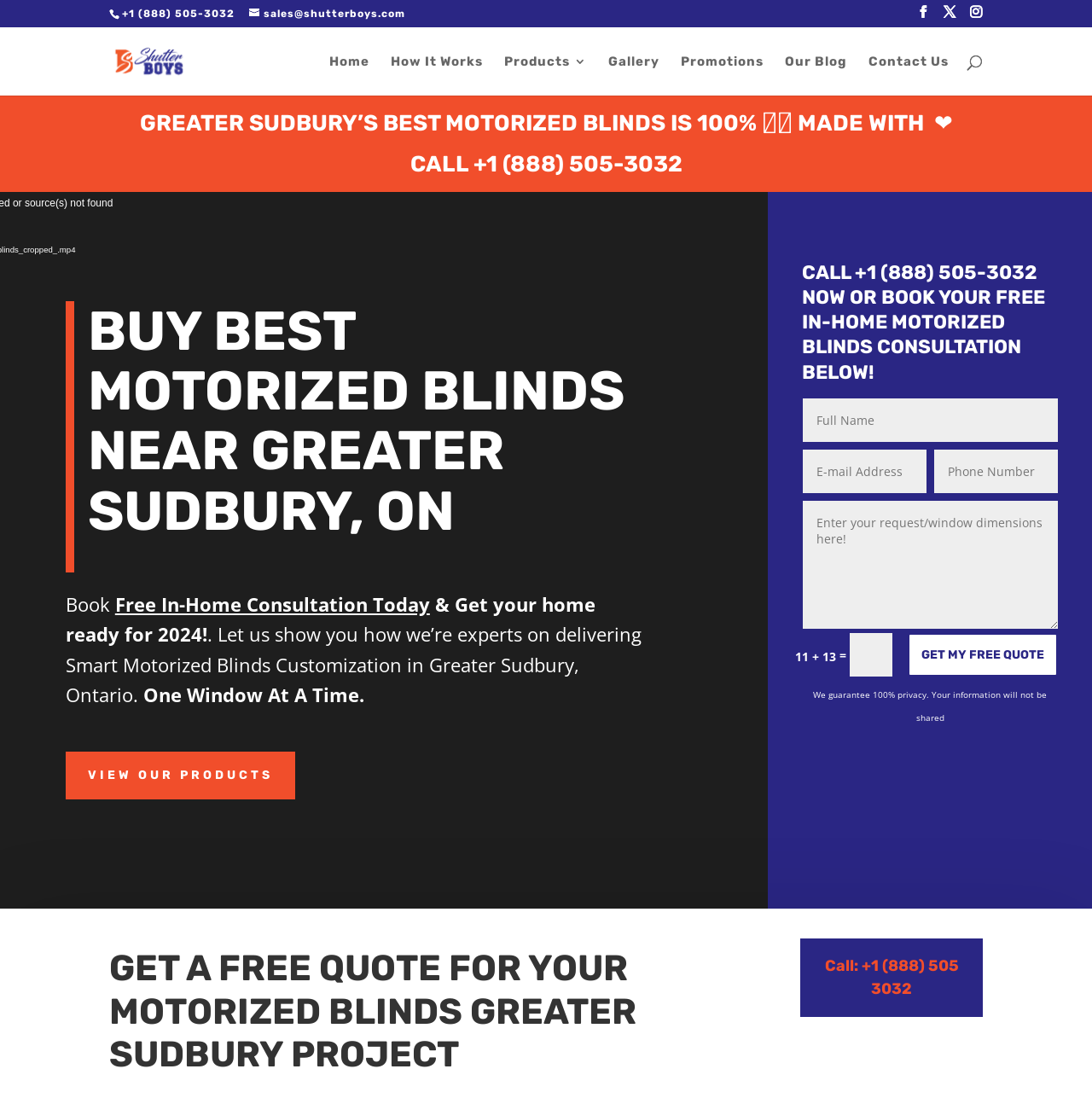Please identify the bounding box coordinates of the area I need to click to accomplish the following instruction: "Search for something on the website".

[0.157, 0.024, 0.877, 0.026]